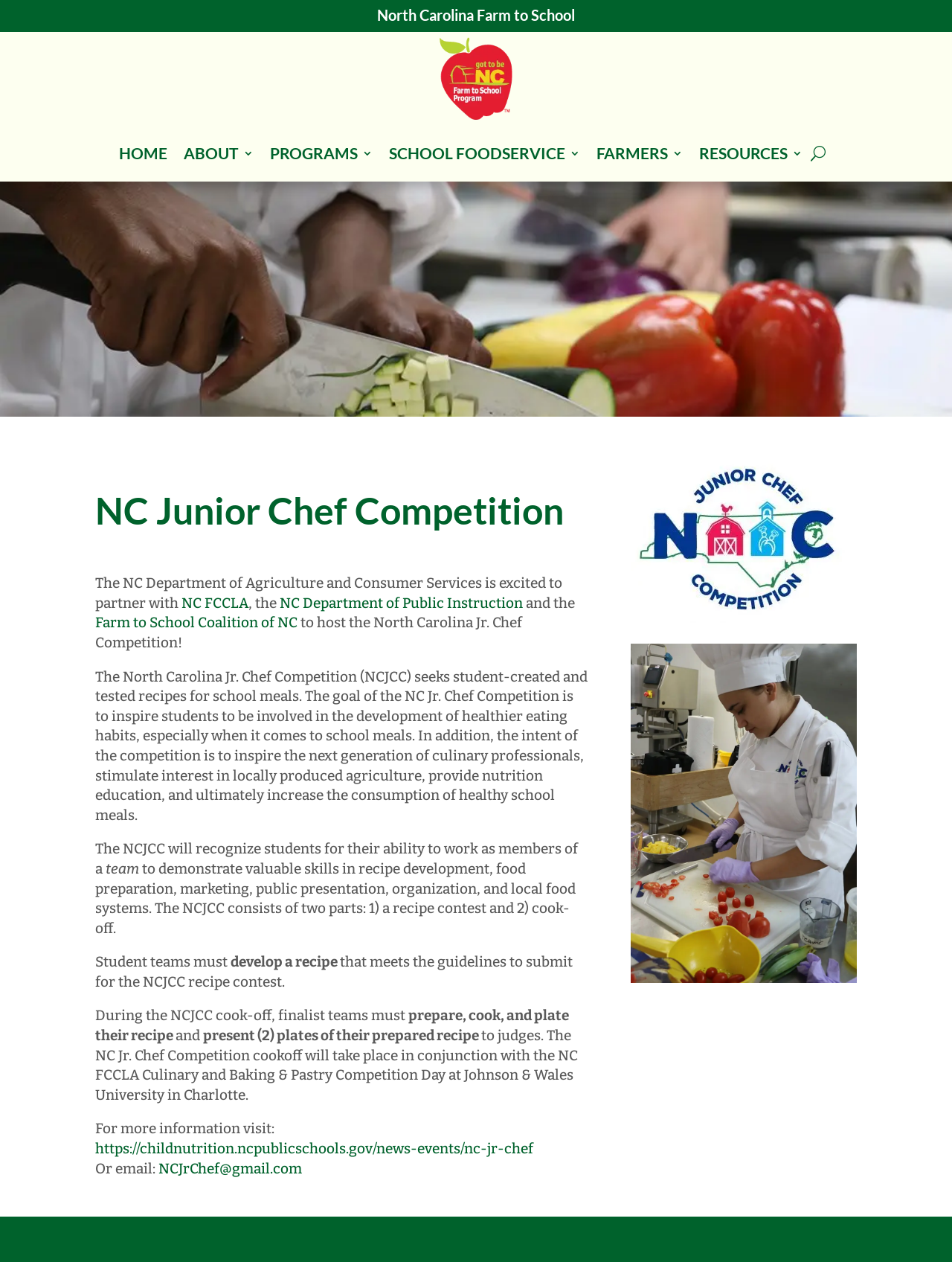Please identify the bounding box coordinates of the area that needs to be clicked to follow this instruction: "Click the Farm to School Coalition of NC link".

[0.1, 0.487, 0.312, 0.5]